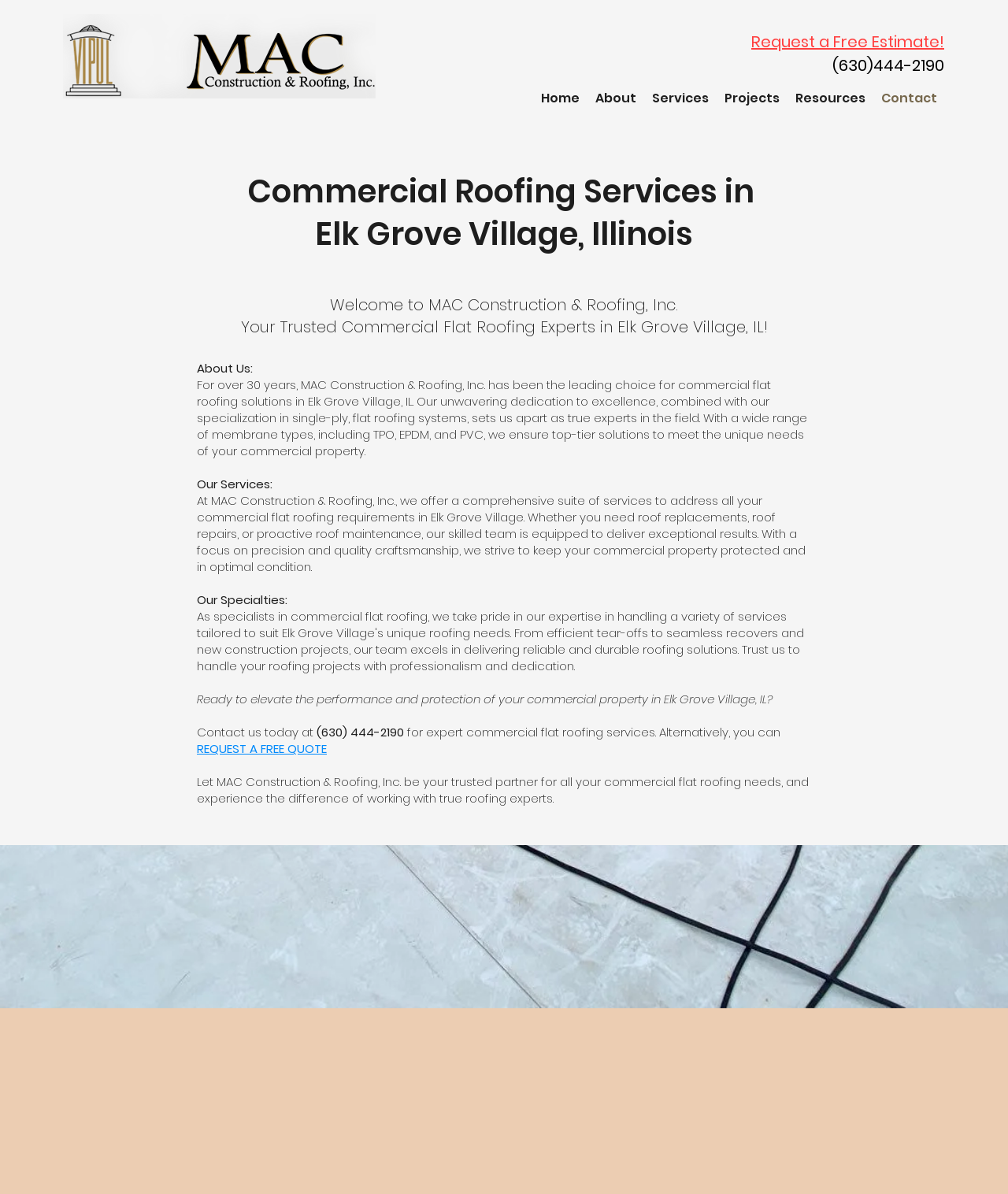Using the description: "Services", identify the bounding box of the corresponding UI element in the screenshot.

[0.639, 0.072, 0.711, 0.092]